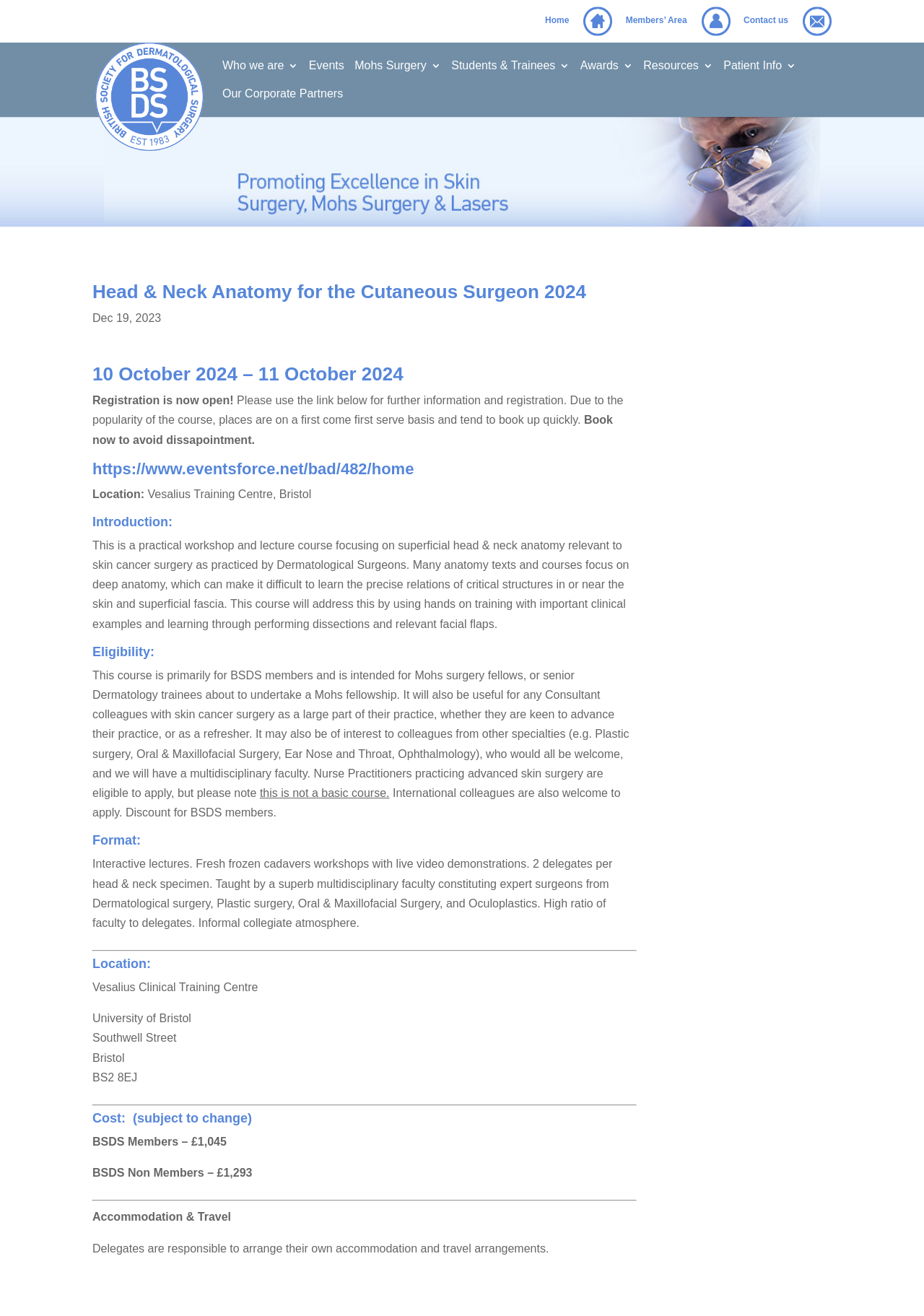From the image, can you give a detailed response to the question below:
What is the purpose of the course?

I found the answer by looking at the introduction section of the webpage, which describes the course as a 'practical workshop and lecture course focusing on superficial head & neck anatomy relevant to skin cancer surgery as practiced by Dermatological Surgeons'.